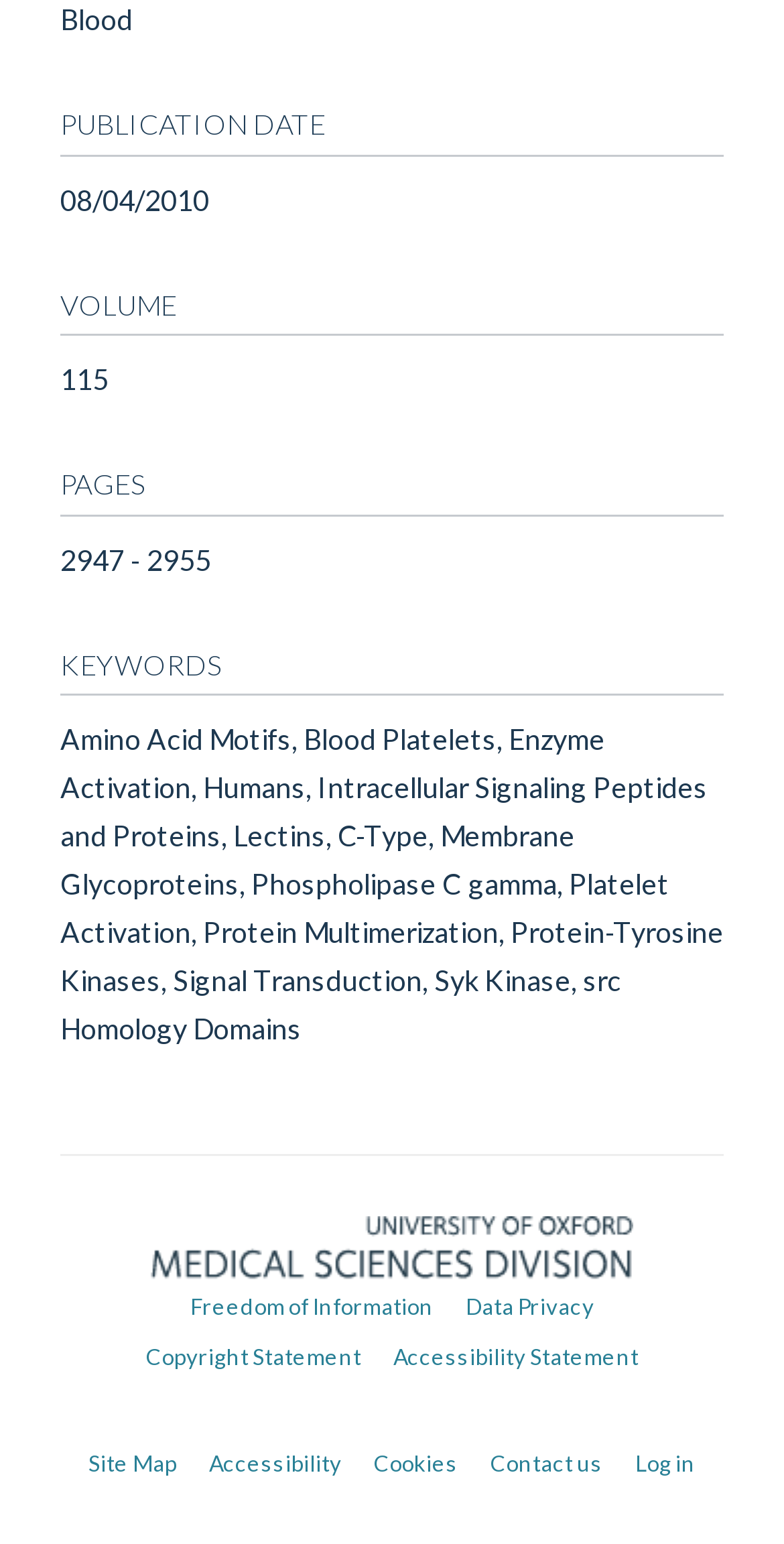How many pages does the article have?
From the screenshot, provide a brief answer in one word or phrase.

2947 - 2955